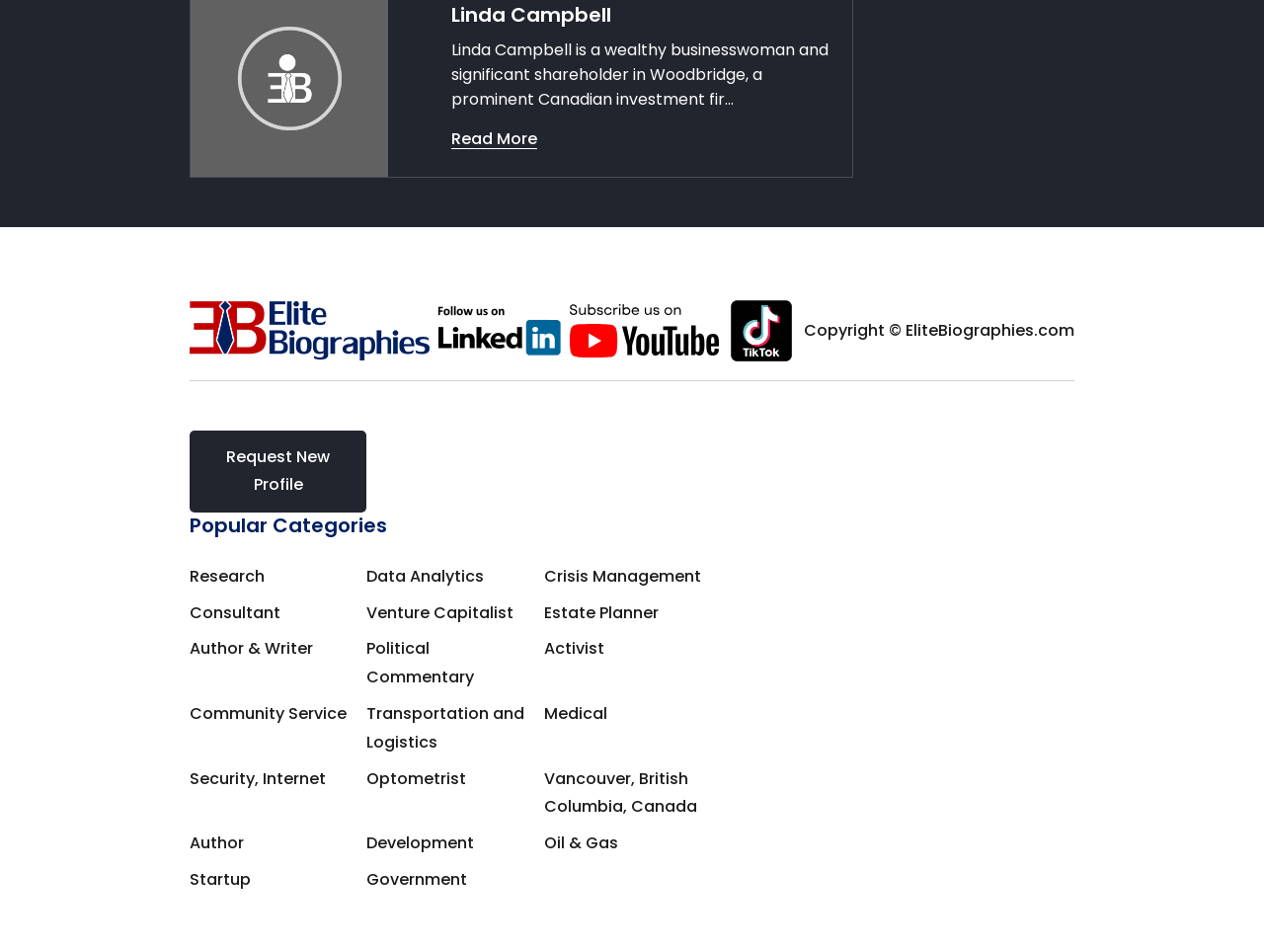Based on the description "parent_node: Copyright © EliteBiographies.com", find the bounding box of the specified UI element.

[0.15, 0.317, 0.34, 0.389]